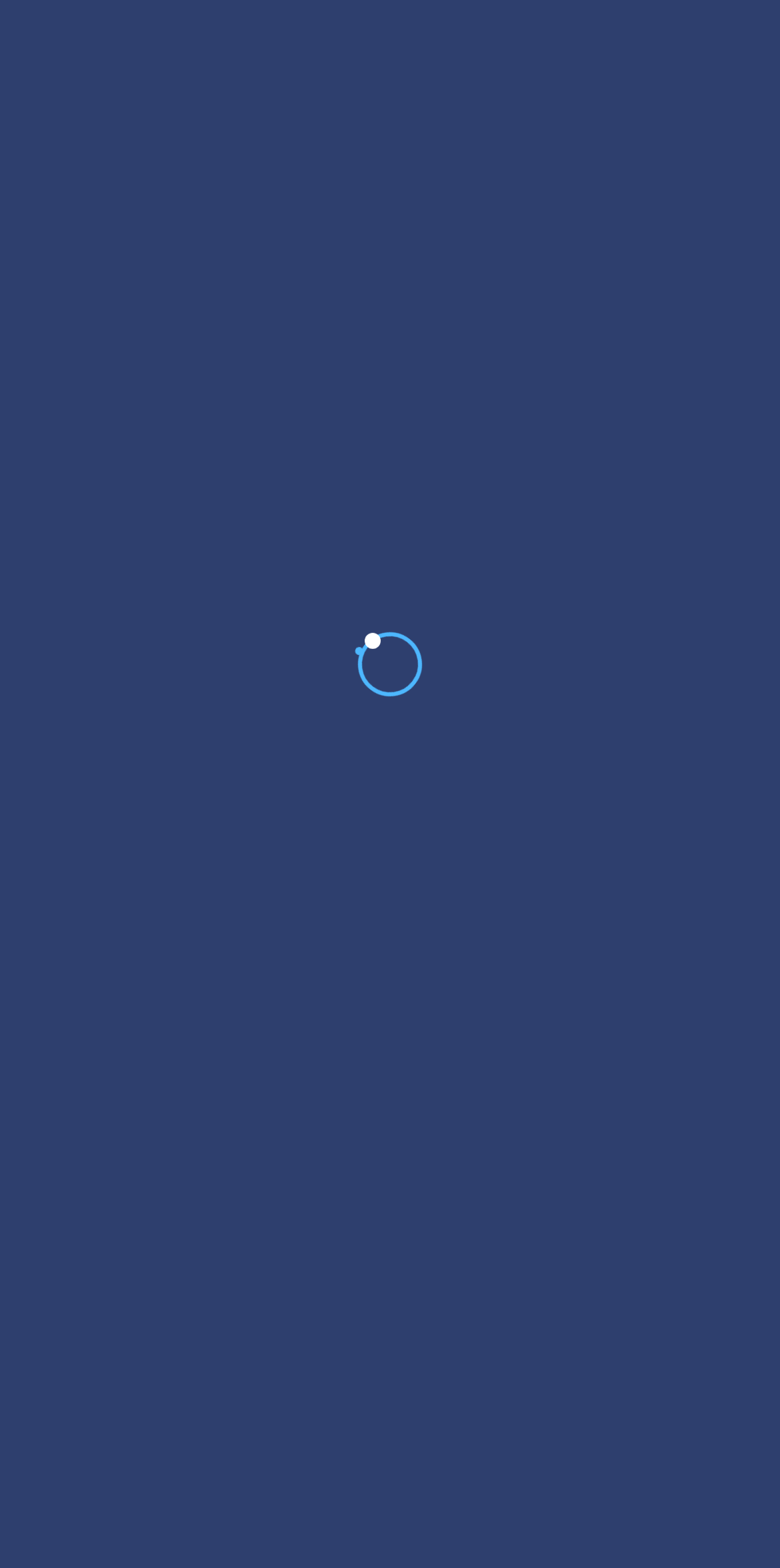Respond to the following query with just one word or a short phrase: 
What can be sorted by?

Unknown